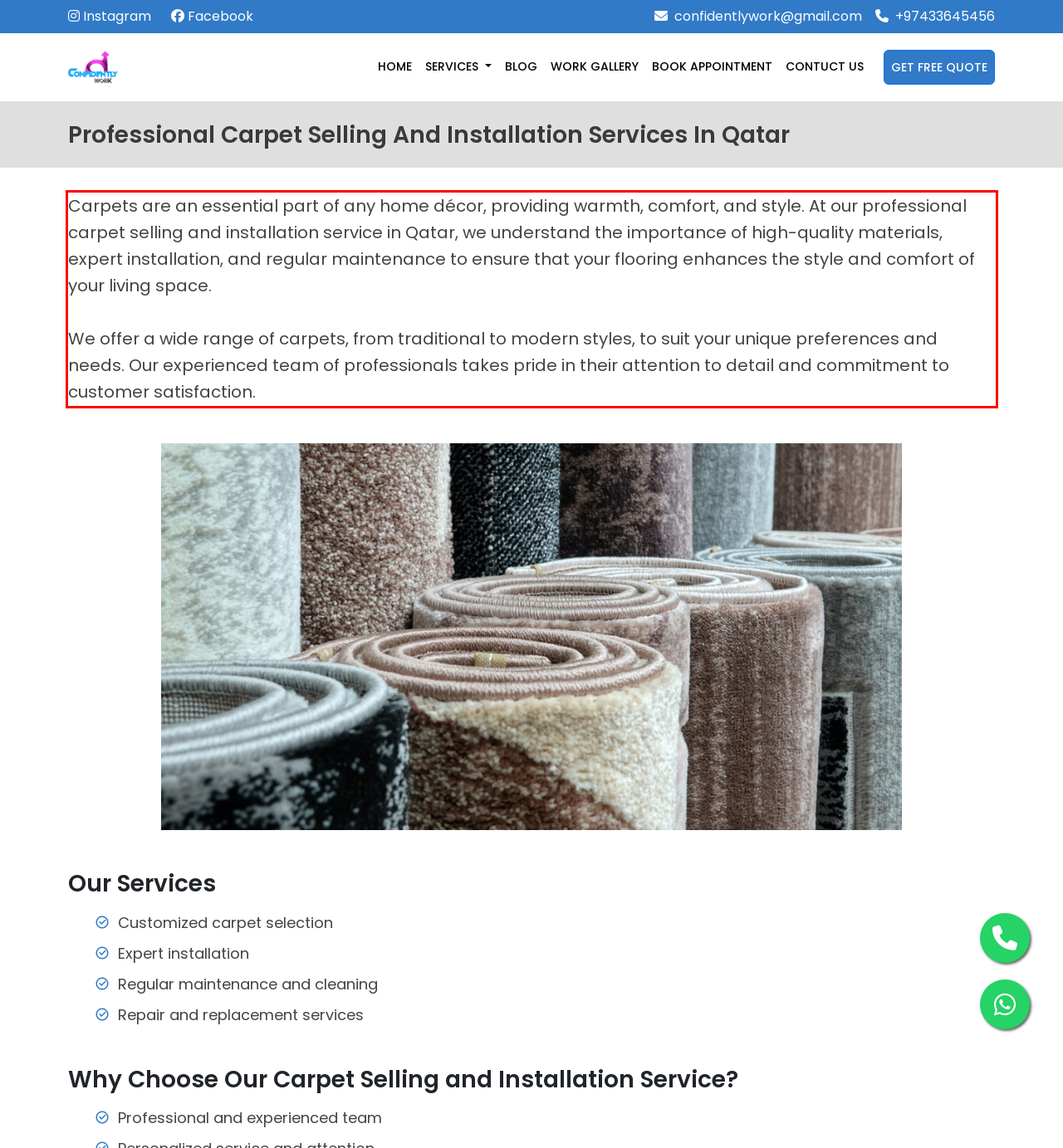Please look at the screenshot provided and find the red bounding box. Extract the text content contained within this bounding box.

Carpets are an essential part of any home décor, providing warmth, comfort, and style. At our professional carpet selling and installation service in Qatar, we understand the importance of high-quality materials, expert installation, and regular maintenance to ensure that your flooring enhances the style and comfort of your living space. We offer a wide range of carpets, from traditional to modern styles, to suit your unique preferences and needs. Our experienced team of professionals takes pride in their attention to detail and commitment to customer satisfaction.